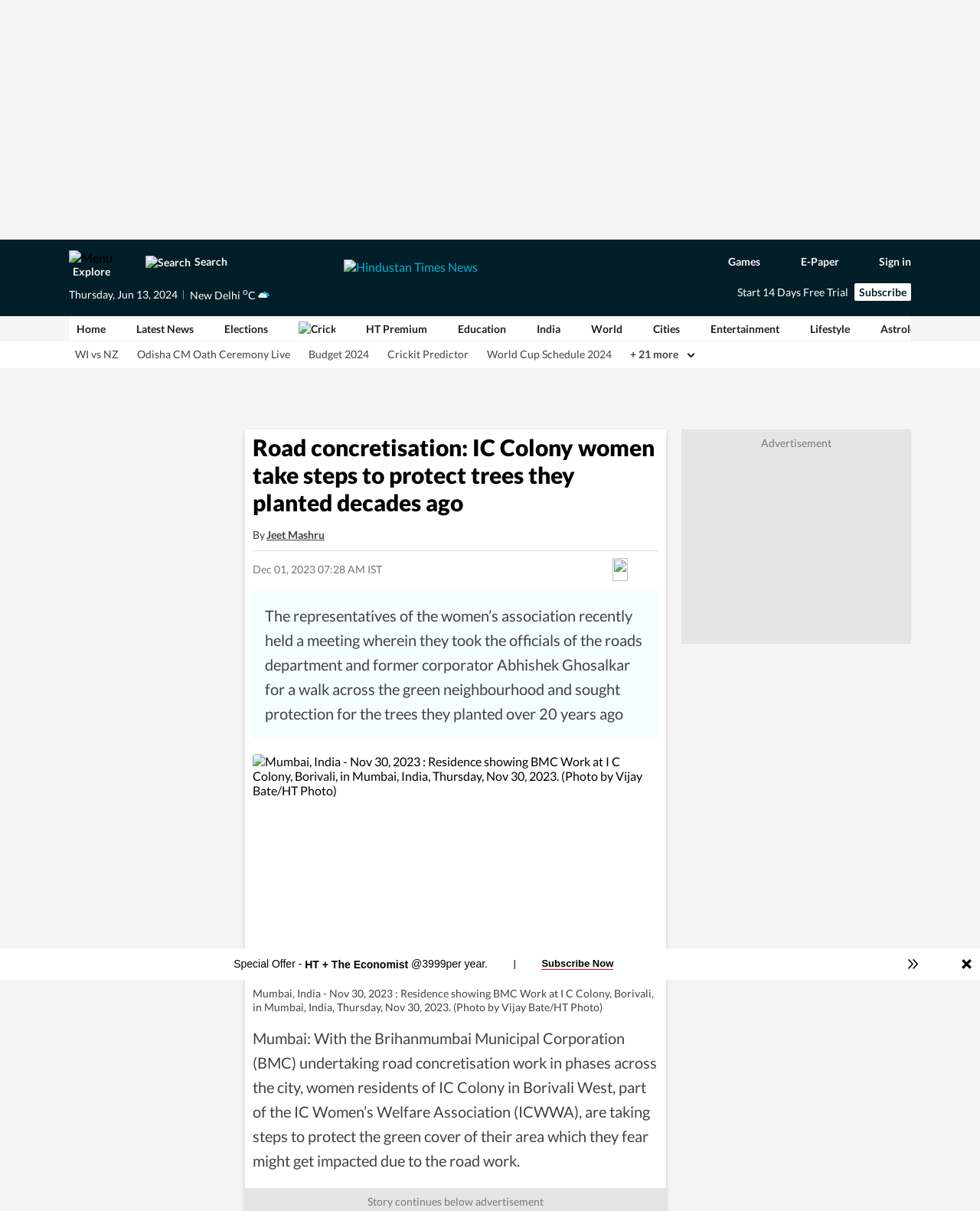What is the date of the news article?
Please utilize the information in the image to give a detailed response to the question.

I found the answer by looking at the text below the author's name, which mentions the date 'Dec 01, 2023 07:28 AM IST'.